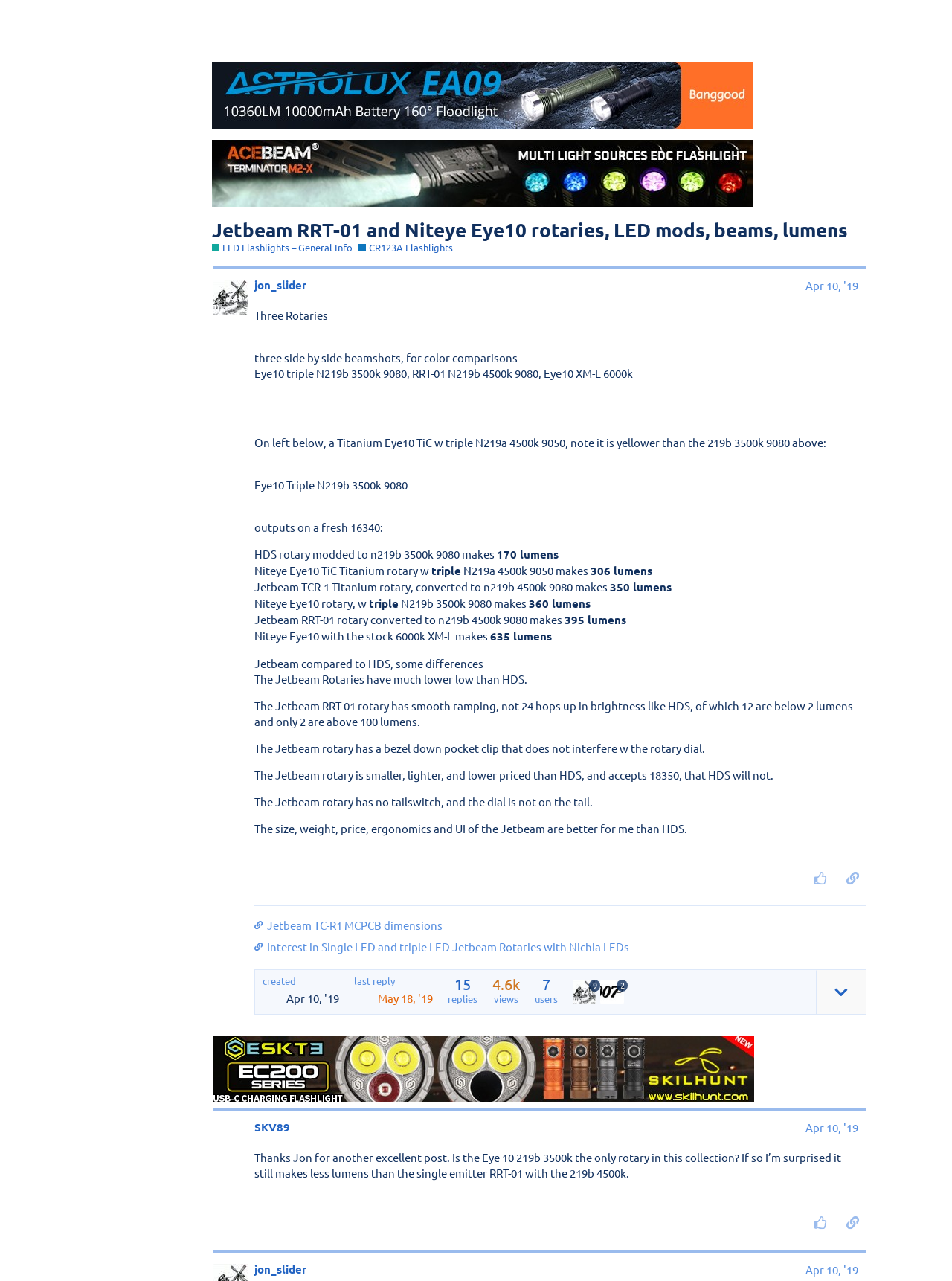Pinpoint the bounding box coordinates of the element you need to click to execute the following instruction: "Filter by 'BLF Theme'". The bounding box should be represented by four float numbers between 0 and 1, in the format [left, top, right, bottom].

[0.009, 0.722, 0.104, 0.739]